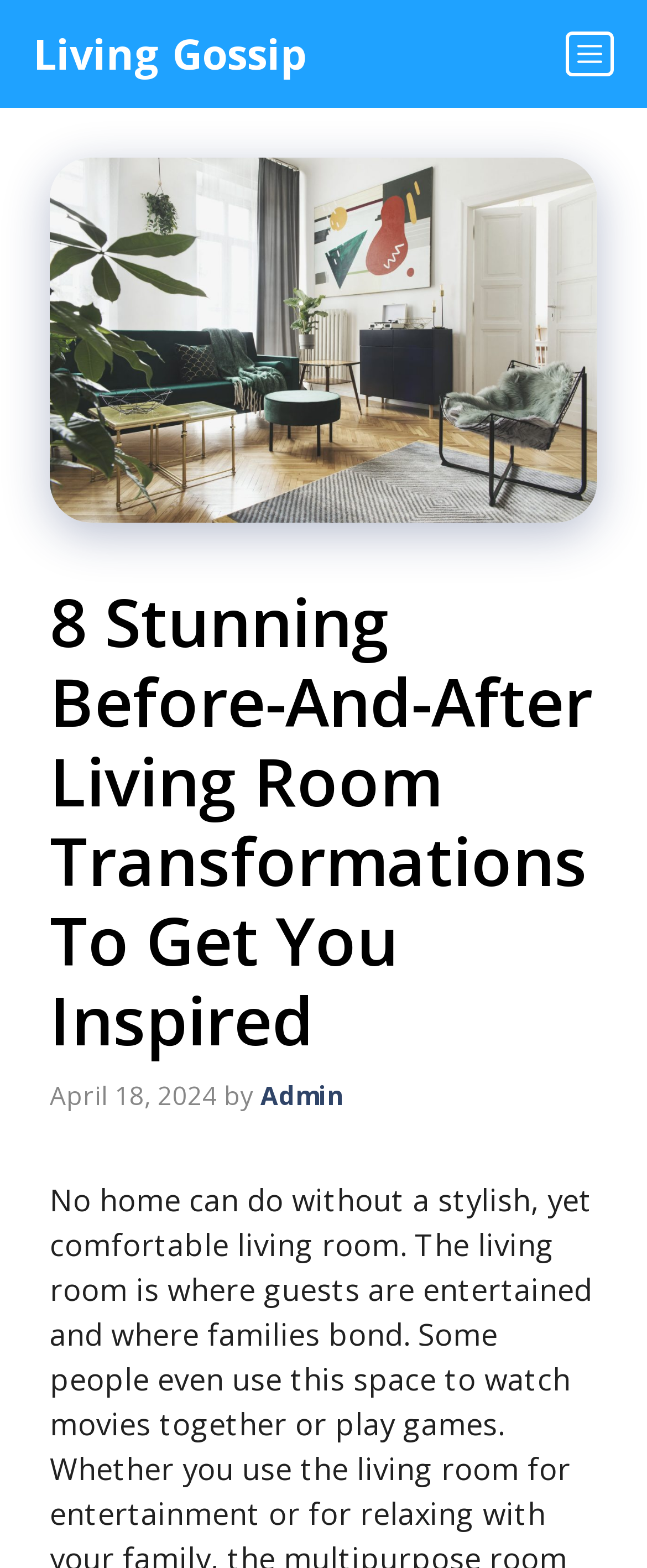What is the date of the article?
From the screenshot, provide a brief answer in one word or phrase.

April 18, 2024